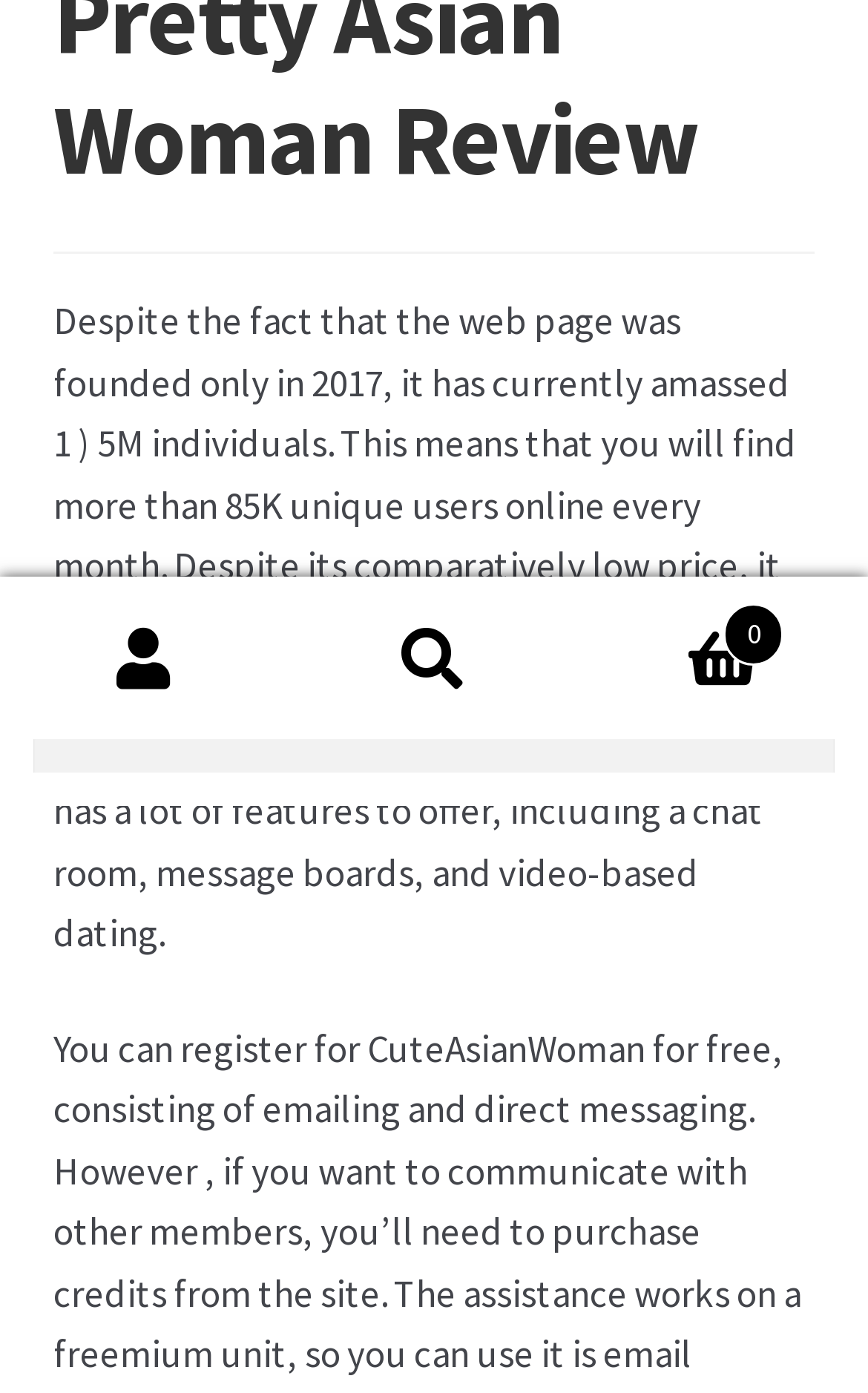Identify the bounding box for the UI element described as: "Firmenchronik seit 1902". The coordinates should be four float numbers between 0 and 1, i.e., [left, top, right, bottom].

[0.062, 0.302, 0.938, 0.393]